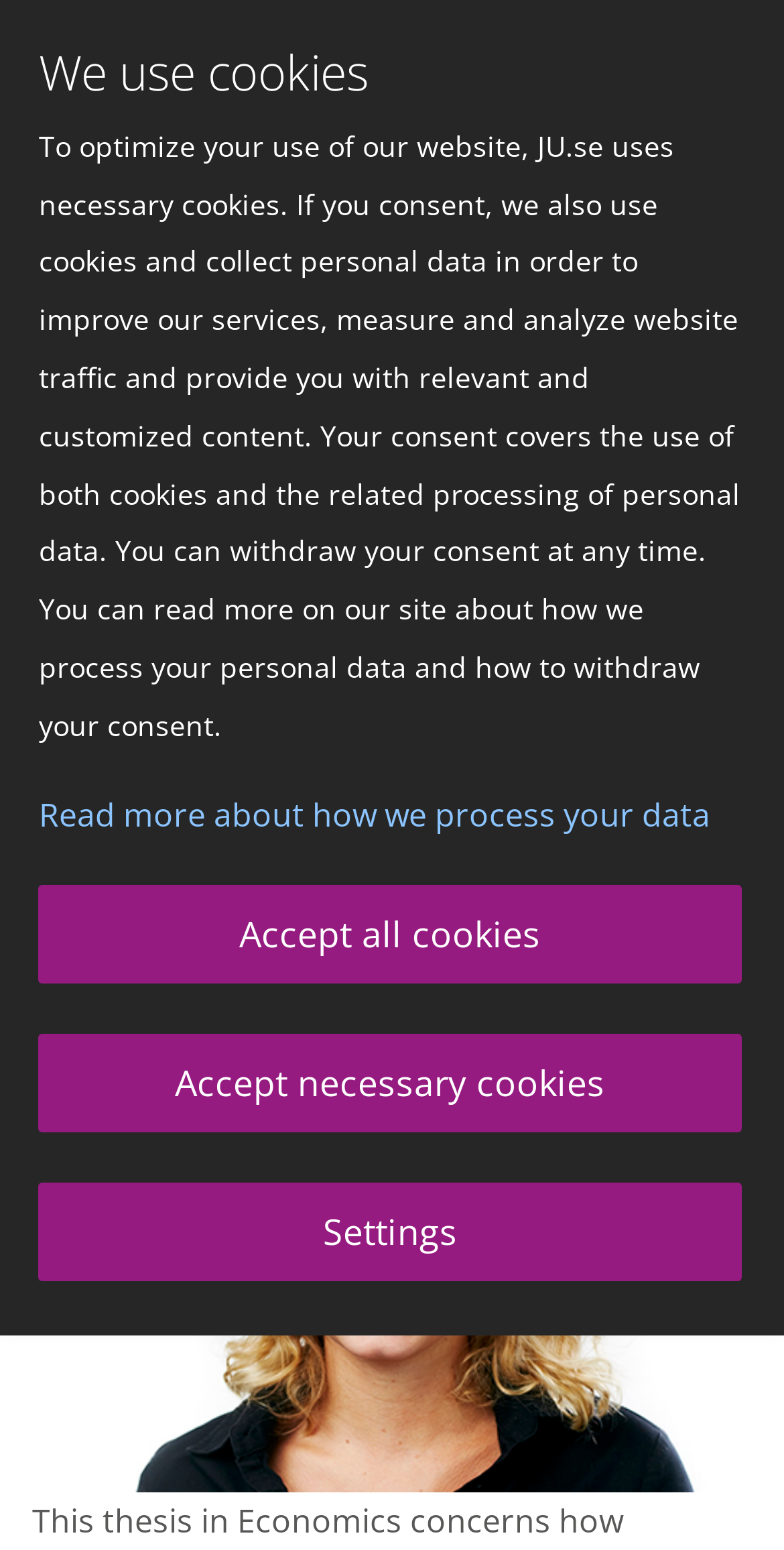Utilize the information from the image to answer the question in detail:
What can be read on the website?

The cookie consent text mentions that the user can read more on the website about how the university processes personal data and how to withdraw consent, indicating that the website provides information on personal data processing.